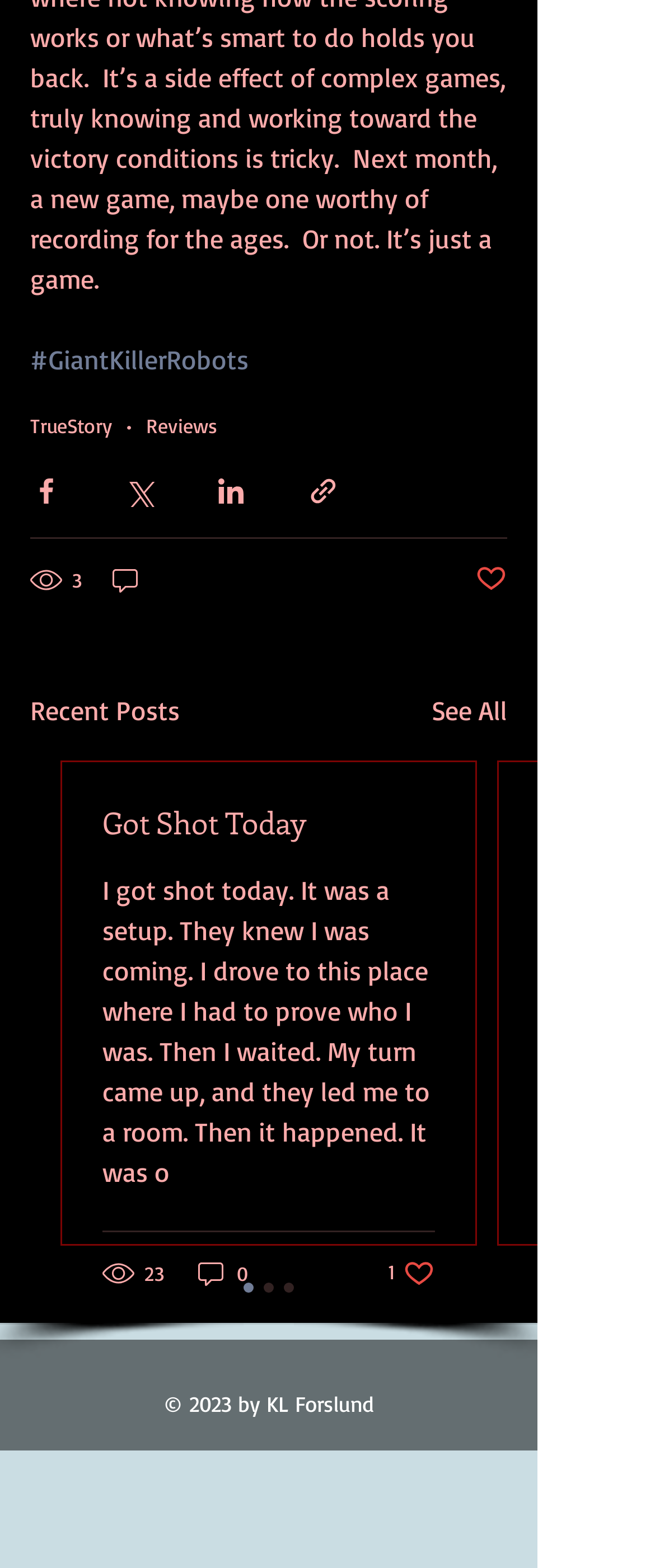Give a one-word or phrase response to the following question: How many views does the post 'Got Shot Today' have?

23 views